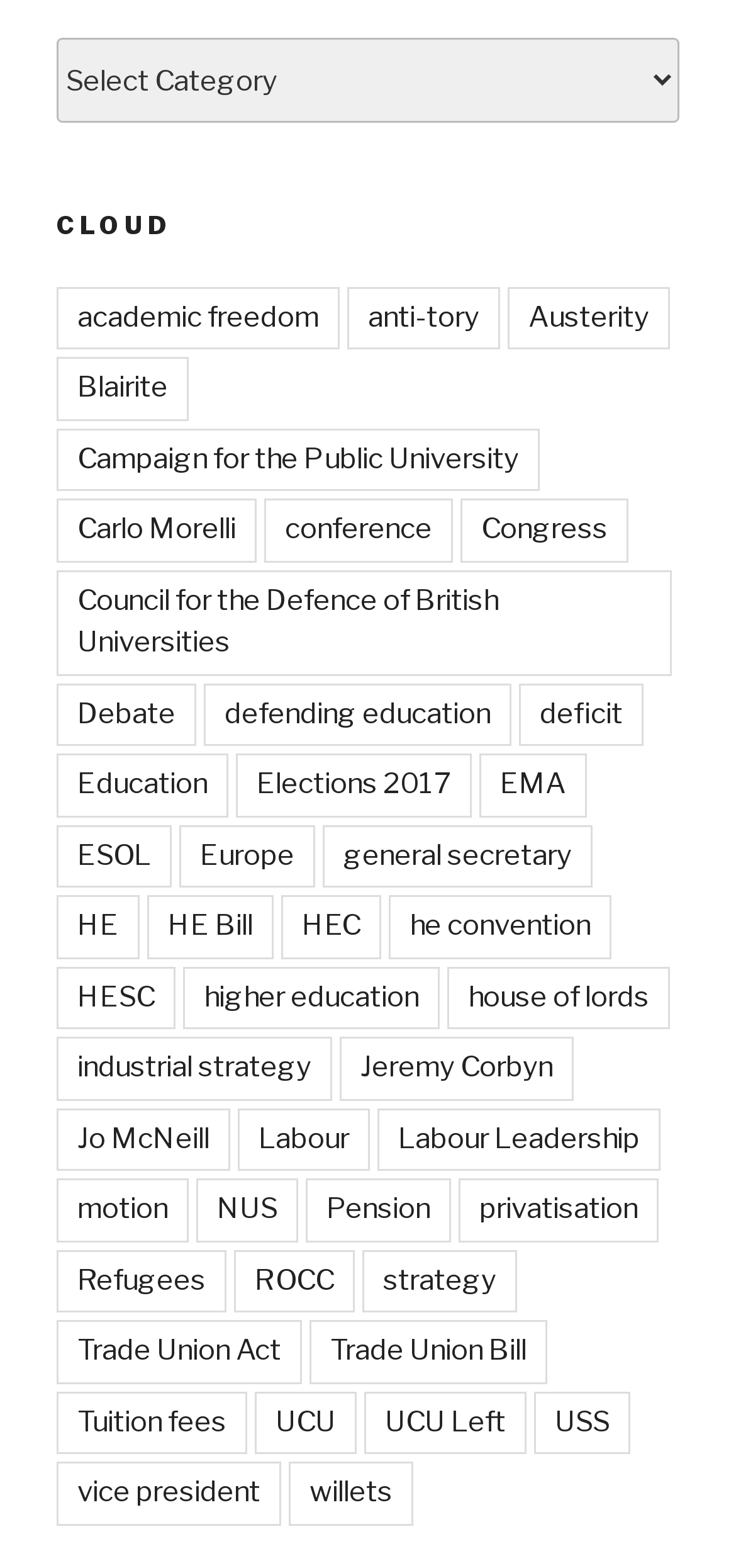Predict the bounding box of the UI element that fits this description: "Carlo Morelli".

[0.077, 0.318, 0.349, 0.359]